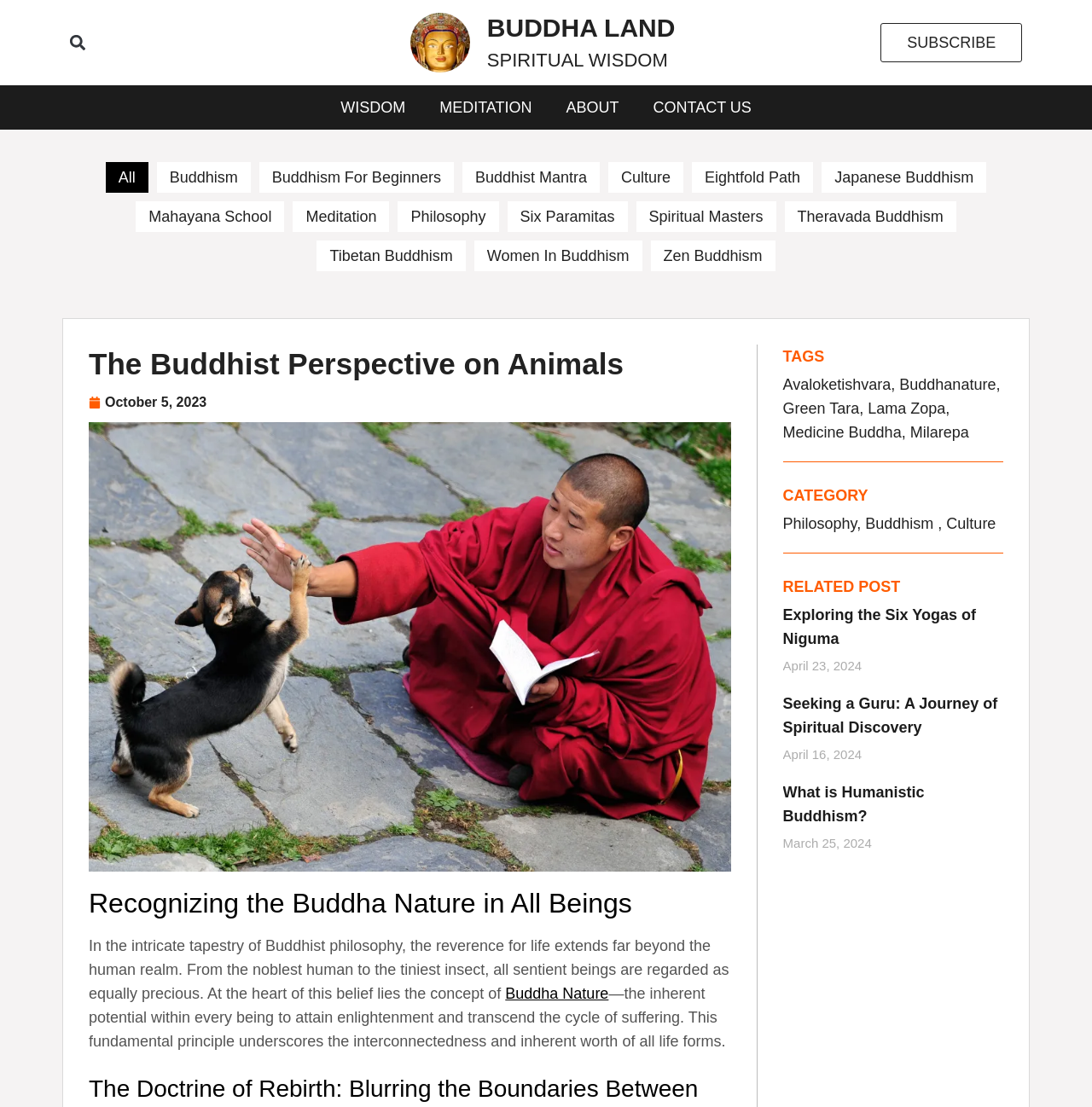When was the article published?
Using the image as a reference, give an elaborate response to the question.

I found this information in the timestamp element on the webpage, which displays the date 'October 5, 2023'.